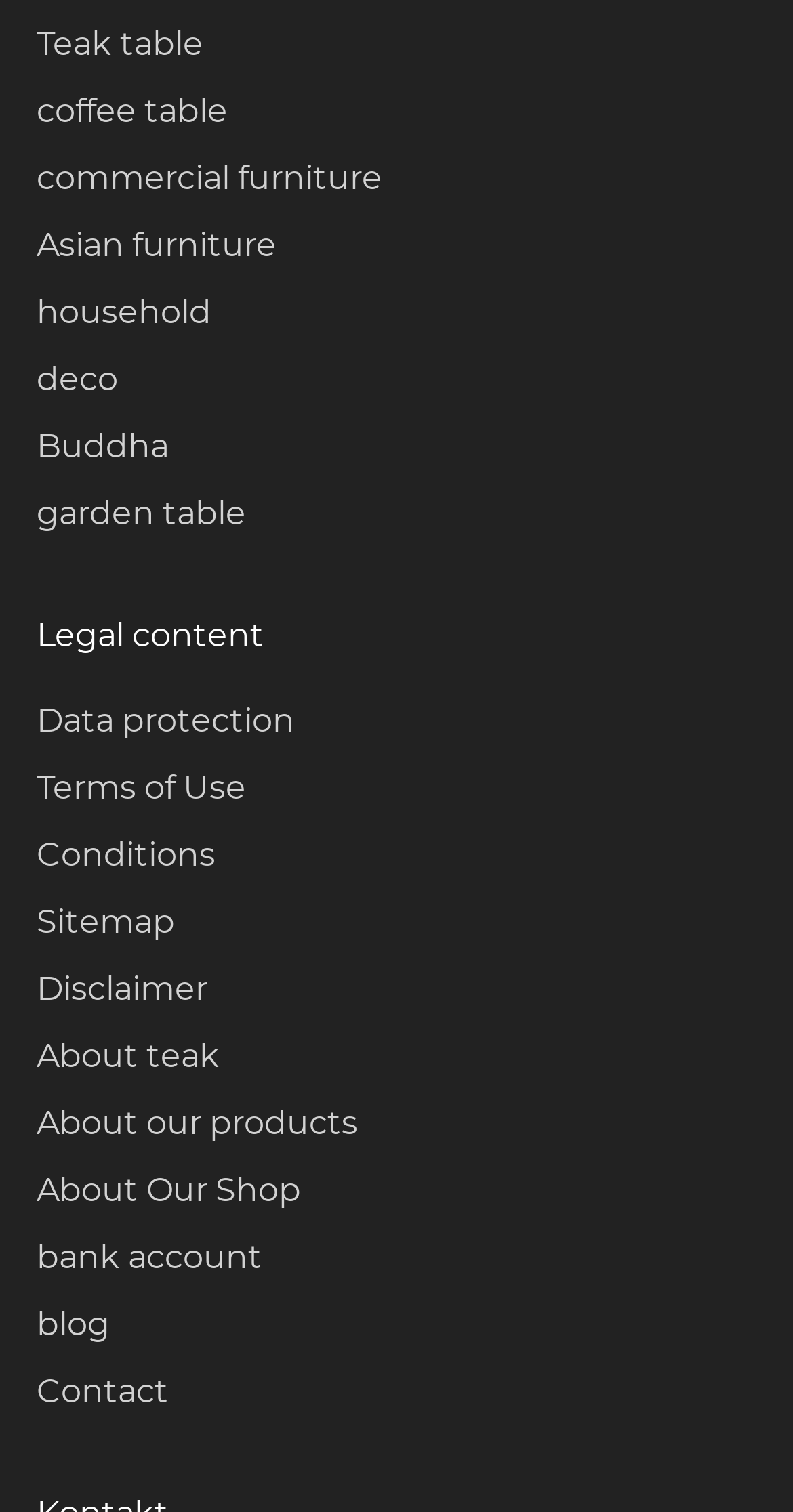How many legal content links are there?
Using the visual information, reply with a single word or short phrase.

6